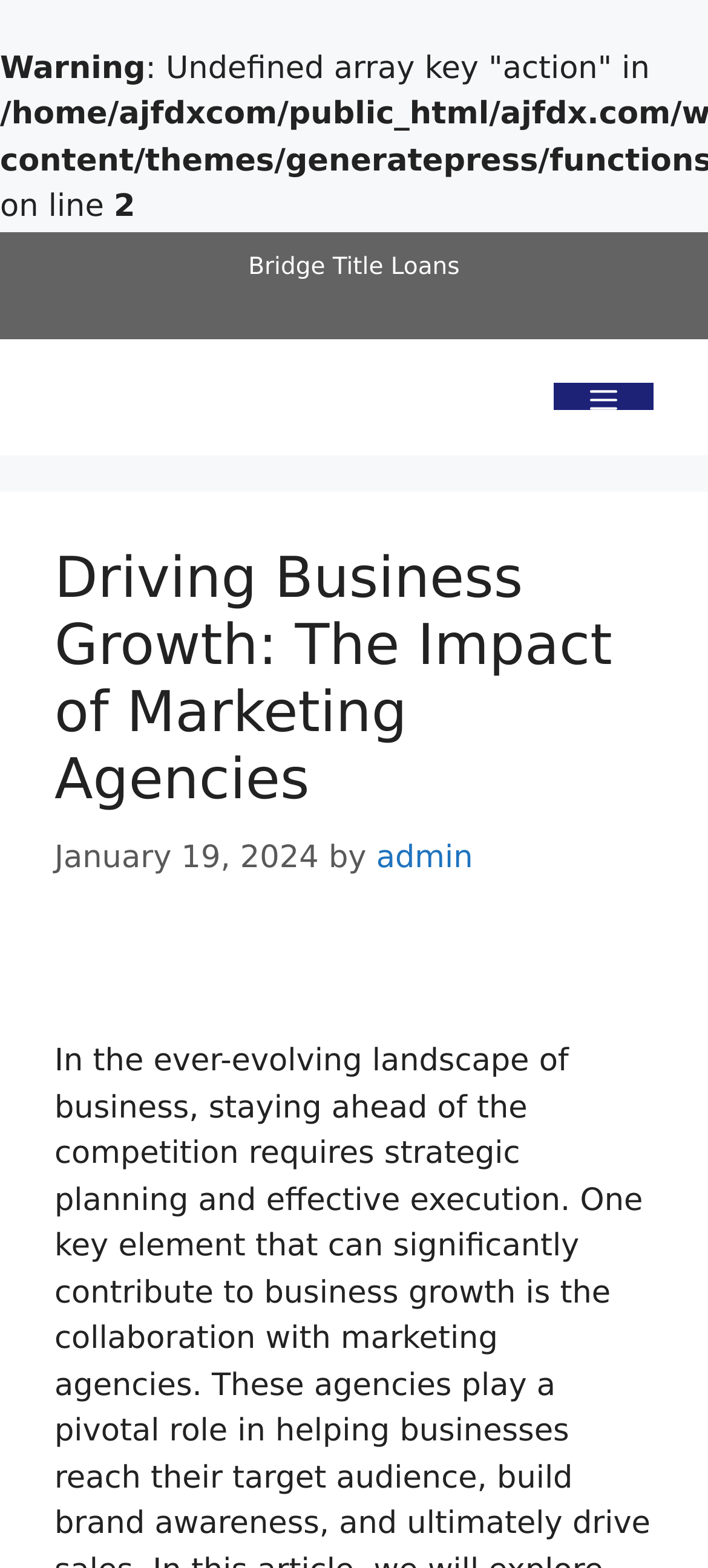What is the purpose of the button?
Please answer the question with as much detail as possible using the screenshot.

The button is displayed on the top-right corner of the webpage, and it says 'Menu'. This suggests that the button is used to toggle the menu, allowing users to navigate through the website.